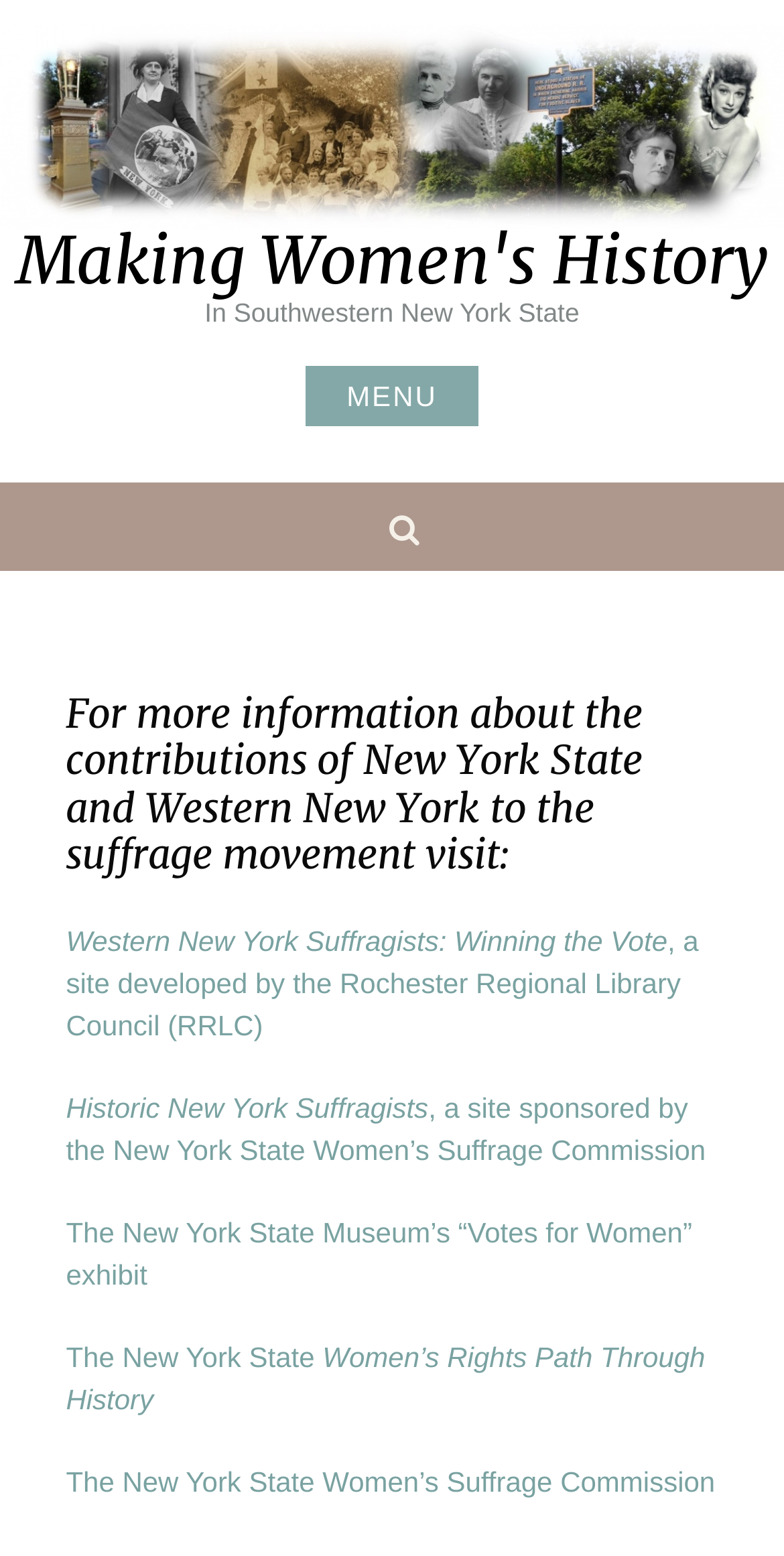Could you locate the bounding box coordinates for the section that should be clicked to accomplish this task: "read about TAG ARCHIVES: USA".

None